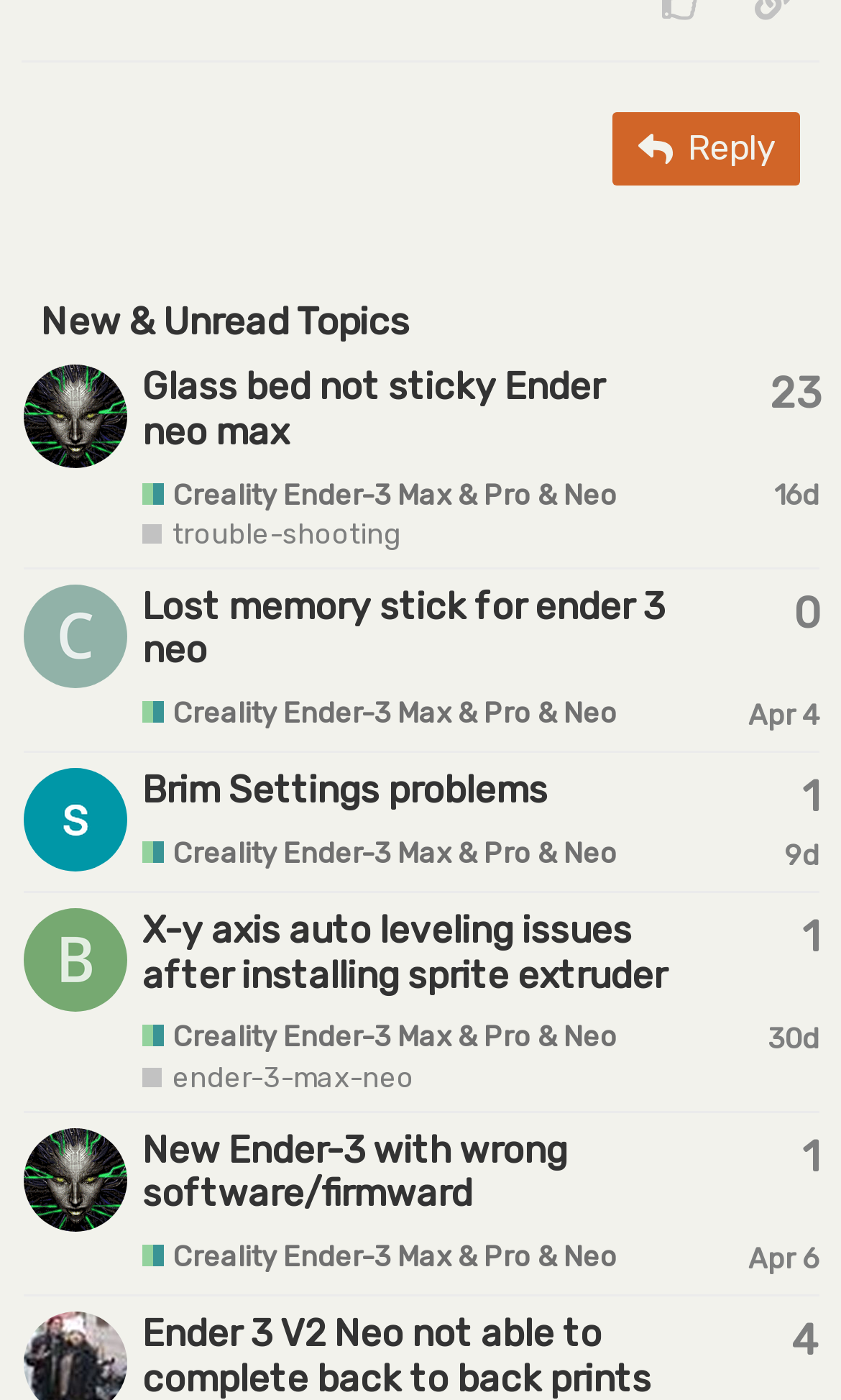Answer the question with a single word or phrase: 
How many replies does the topic 'Lost memory stick for ender 3 neo' have?

0